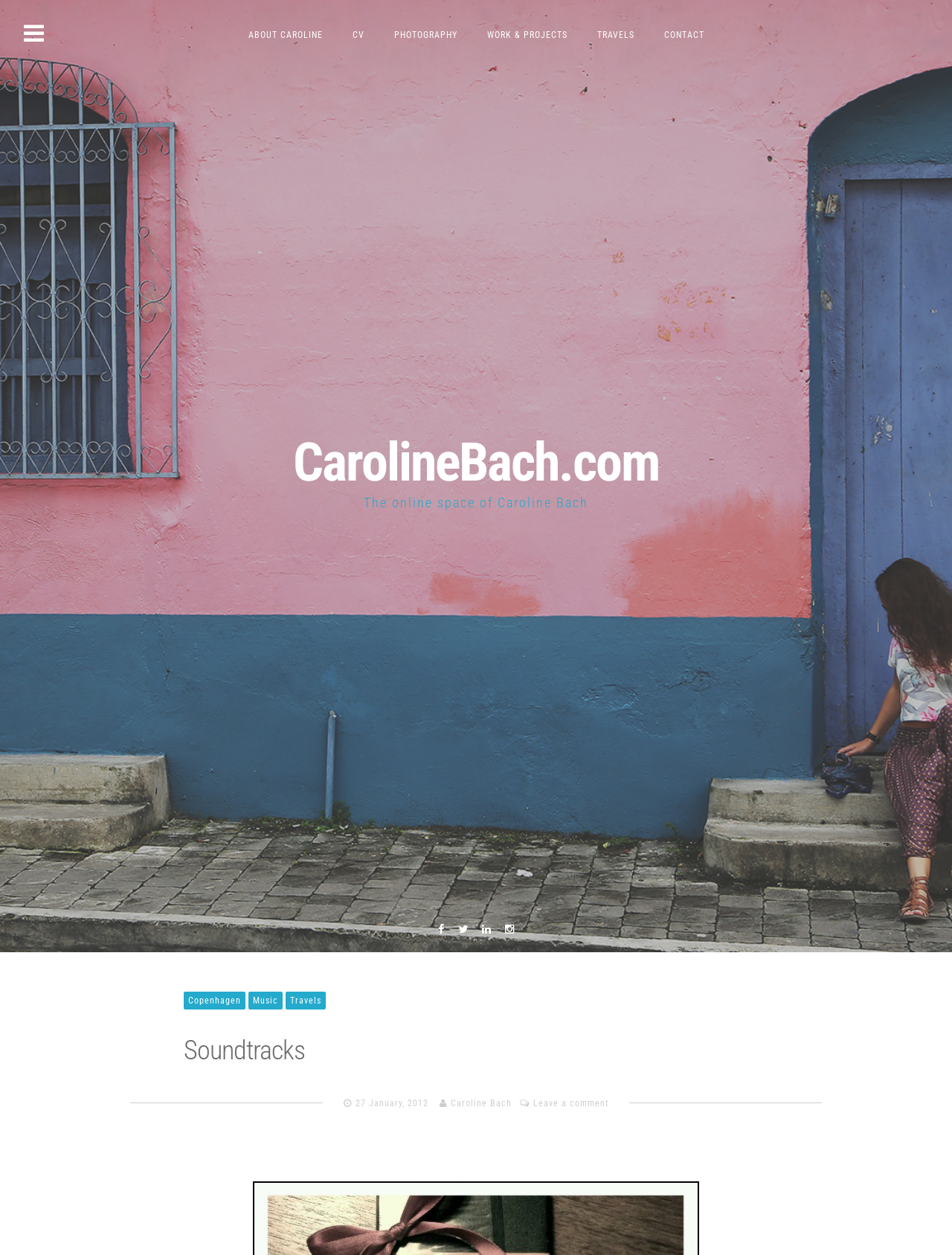Specify the bounding box coordinates of the element's region that should be clicked to achieve the following instruction: "read the blog post from 27 January, 2012". The bounding box coordinates consist of four float numbers between 0 and 1, in the format [left, top, right, bottom].

[0.373, 0.875, 0.45, 0.883]